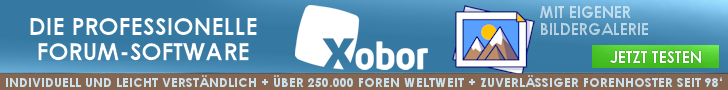Describe all significant details and elements found in the image.

The image promotes Xobor, a professional forum software, showcasing its features in an engaging banner. The text highlights the platform's ease of use, indicating that it is tailored for individual and intuitive forum creation. It boasts an impressive statistic of over 250,000 forums active worldwide, emphasizing reliability and experience since 1998. Accompanied by a visual representation of a photo gallery, the banner encourages users to explore the platform with a clear call to action: "Jetzt testen" (Test it now). This vibrant advertisement is designed to attract potential users, showcasing Xobor as a trustworthy and effective solution for forum management.